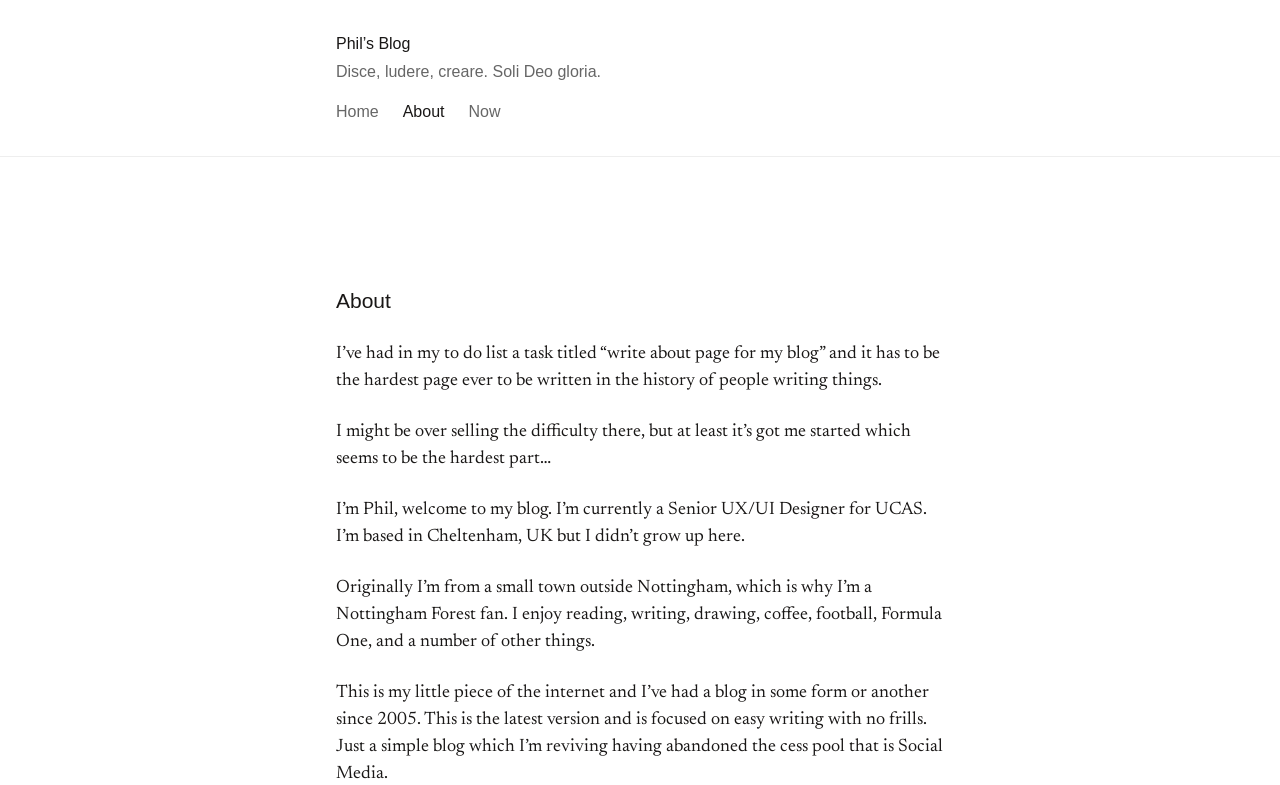Utilize the details in the image to give a detailed response to the question: How long has the author had a blog?

I found the answer by reading the text in the StaticText element with the bounding box coordinates [0.263, 0.871, 0.737, 0.997], which mentions 'This is my little piece of the internet and I’ve had a blog in some form or another since 2005.'